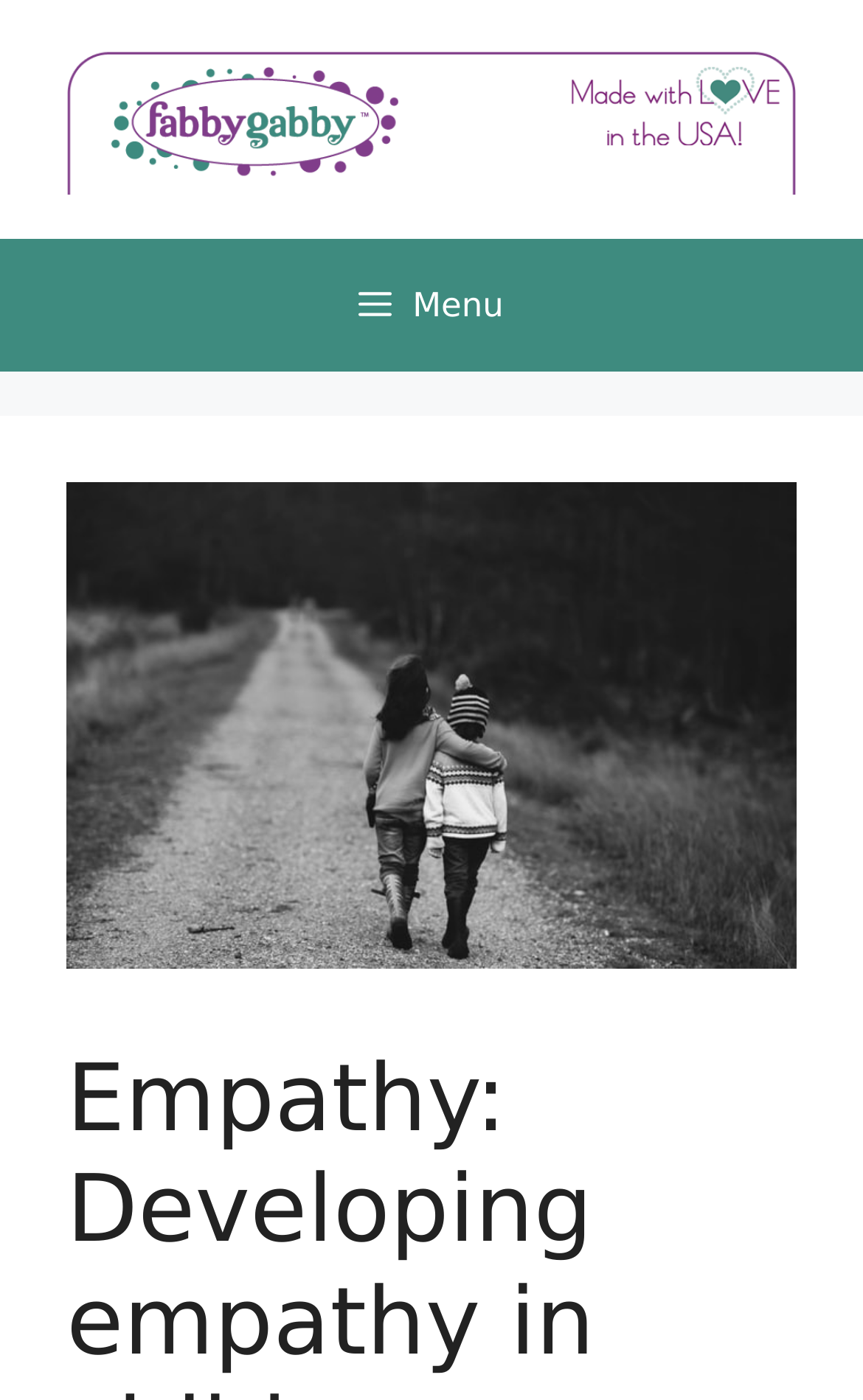Using the given description, provide the bounding box coordinates formatted as (top-left x, top-left y, bottom-right x, bottom-right y), with all values being floating point numbers between 0 and 1. Description: title="Fabby Gabby Tutus"

[0.077, 0.069, 0.923, 0.101]